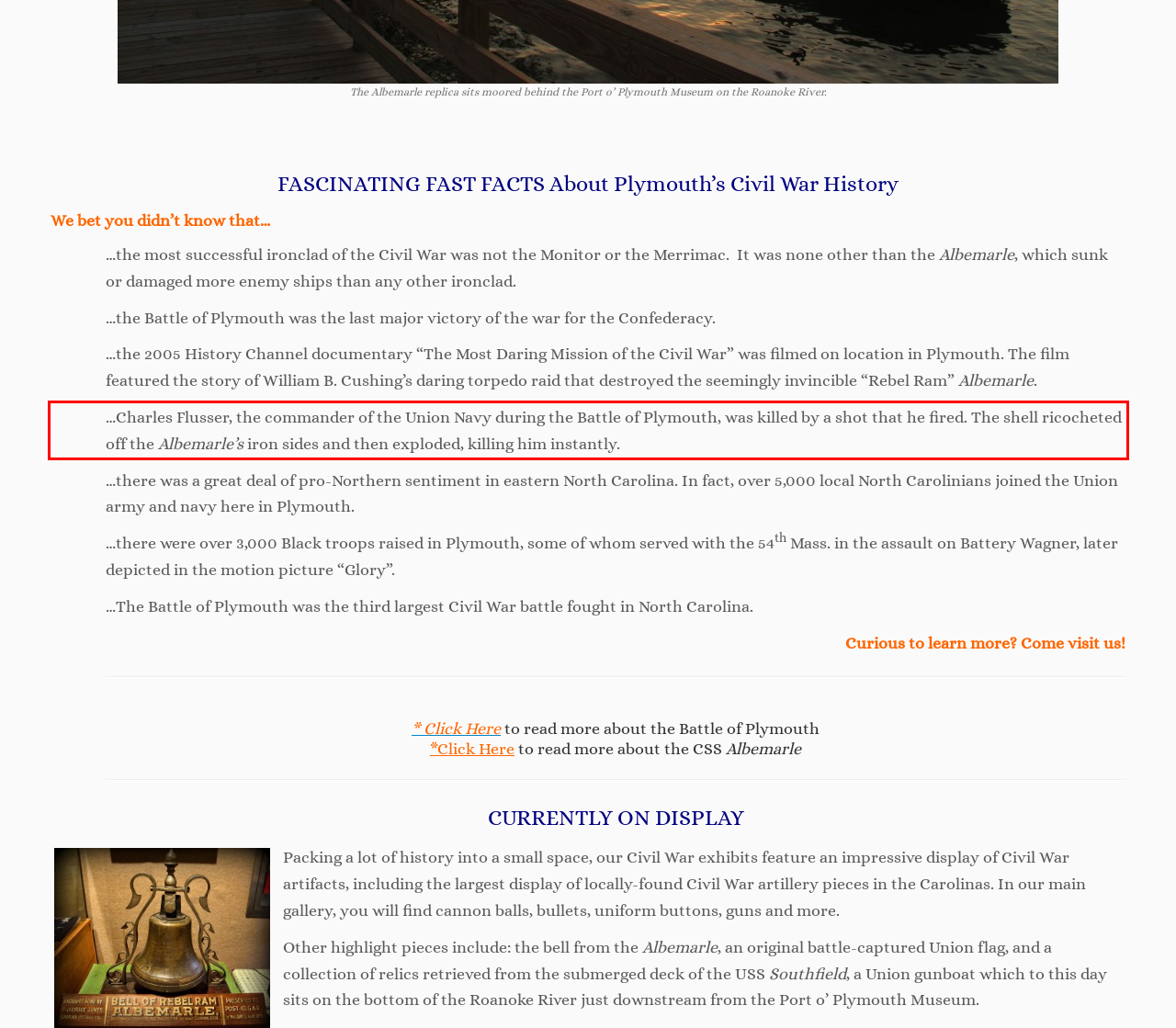Examine the screenshot of the webpage, locate the red bounding box, and generate the text contained within it.

…Charles Flusser, the commander of the Union Navy during the Battle of Plymouth, was killed by a shot that he fired. The shell ricocheted off the Albemarle’s iron sides and then exploded, killing him instantly.